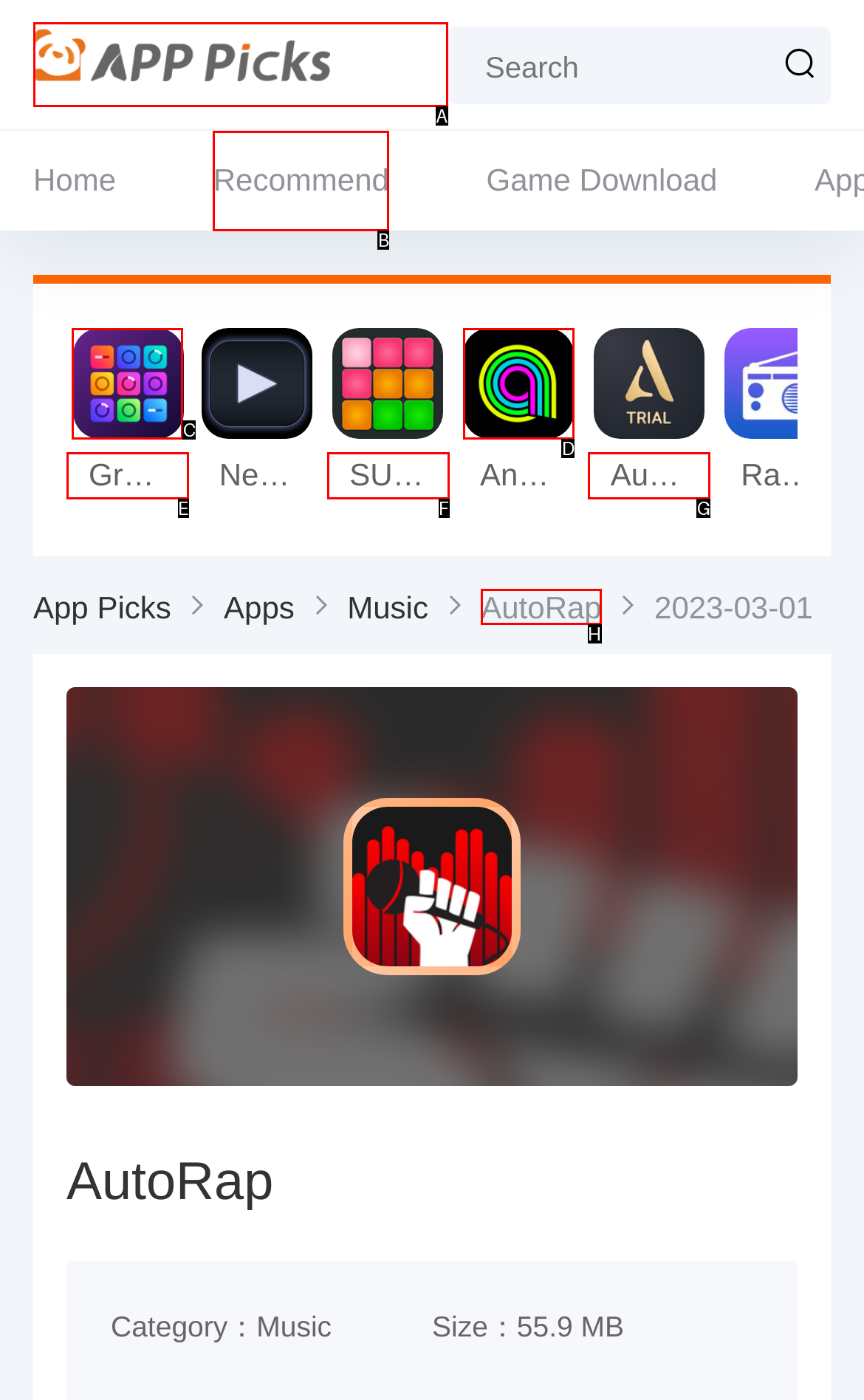Select the appropriate HTML element that needs to be clicked to finish the task: Download AutoRap
Reply with the letter of the chosen option.

H